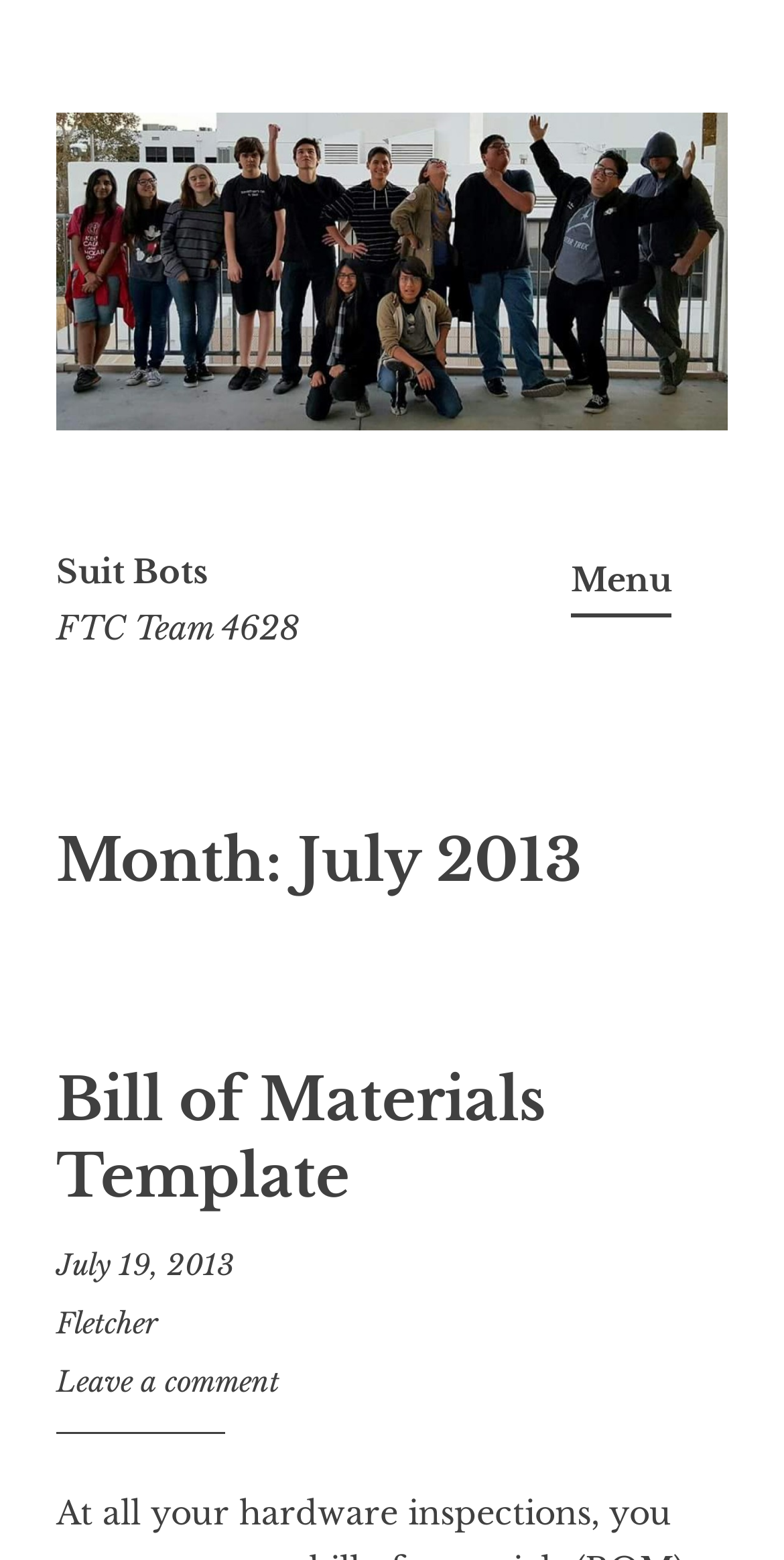Respond to the question with just a single word or phrase: 
How many links are there in the main header?

3